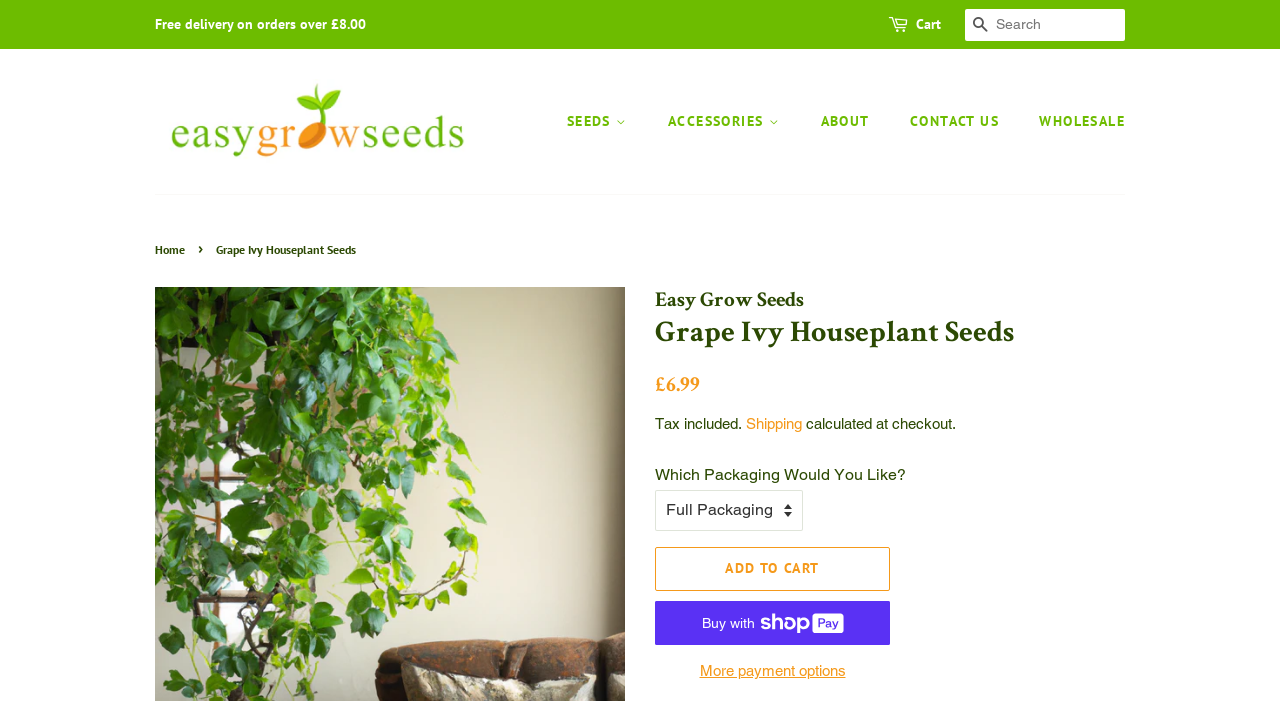Construct a comprehensive description capturing every detail on the webpage.

This webpage is about Grape Ivy Houseplant Seeds, specifically the product page for Easy Grow Seeds. At the top, there is a navigation bar with links to the cart, search function, and various categories like Vegetable Seeds, Herb Seeds, and Flower Seeds. Below the navigation bar, there is a logo for Easy Grow Seeds, which is an image with the text "Easy Grow Seeds".

On the left side of the page, there is a menu with links to different sections of the website, including ABOUT, CONTACT US, and WHOLESALE. Below this menu, there is a breadcrumb navigation showing the current page's location, with links to the Home page and the current page, Grape Ivy Houseplant Seeds.

The main content of the page is divided into two sections. The top section displays the product information, including the product name, Grape Ivy Houseplant Seeds, and the regular price, £6.99, with a note that tax is included. There is also a link to shipping information and a note that the shipping cost will be calculated at checkout.

The bottom section of the page is dedicated to adding the product to the cart. There is a dropdown menu to select the packaging option, followed by an ADD TO CART button. Below this, there are two more buttons, one for buying with ShopPay, which includes an image, and another for more payment options.

Throughout the page, there are several static text elements providing additional information, such as the product description and notes about shipping and pricing.